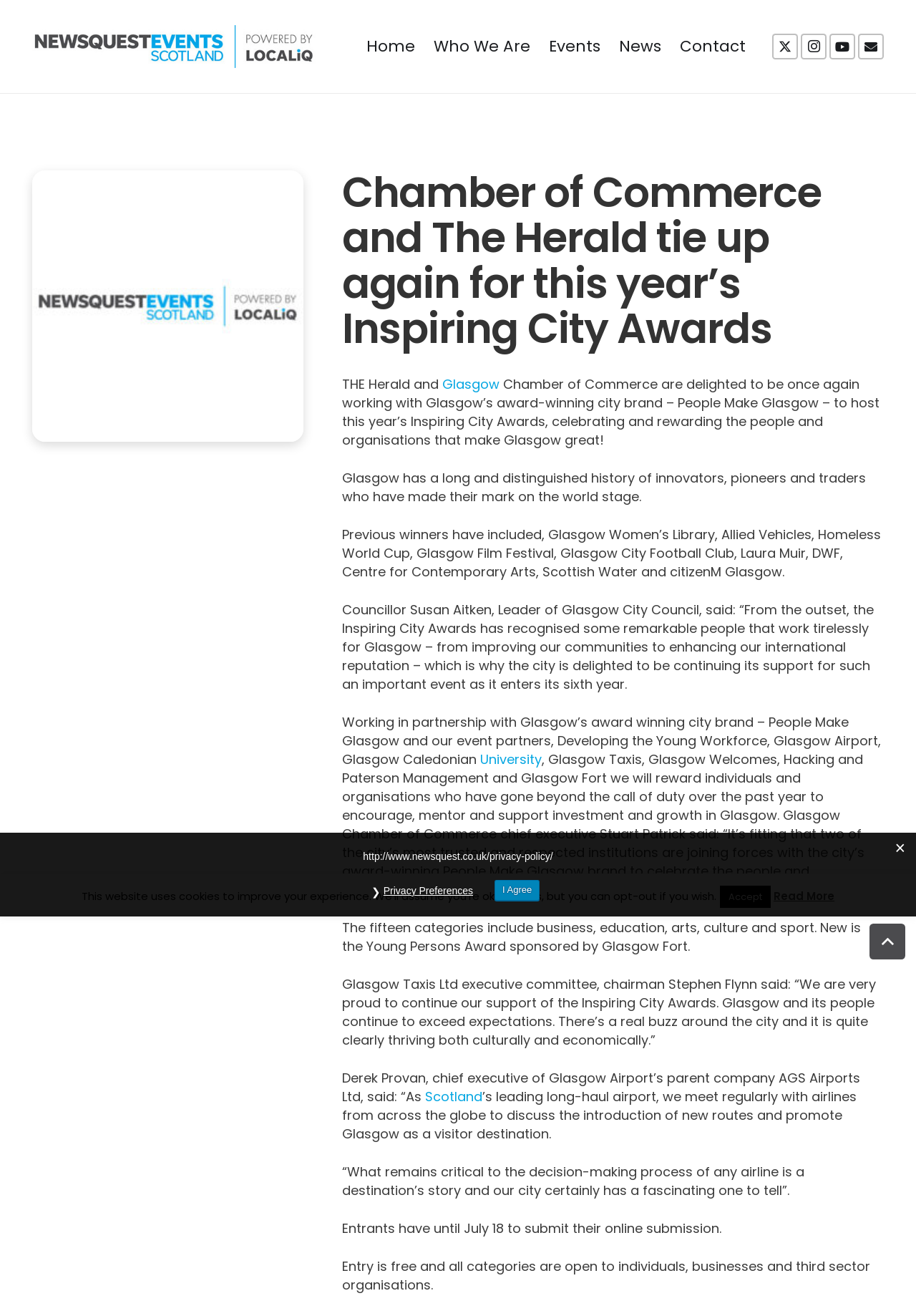Please determine the bounding box coordinates of the section I need to click to accomplish this instruction: "Read more about the Inspiring City Awards".

[0.845, 0.675, 0.911, 0.687]